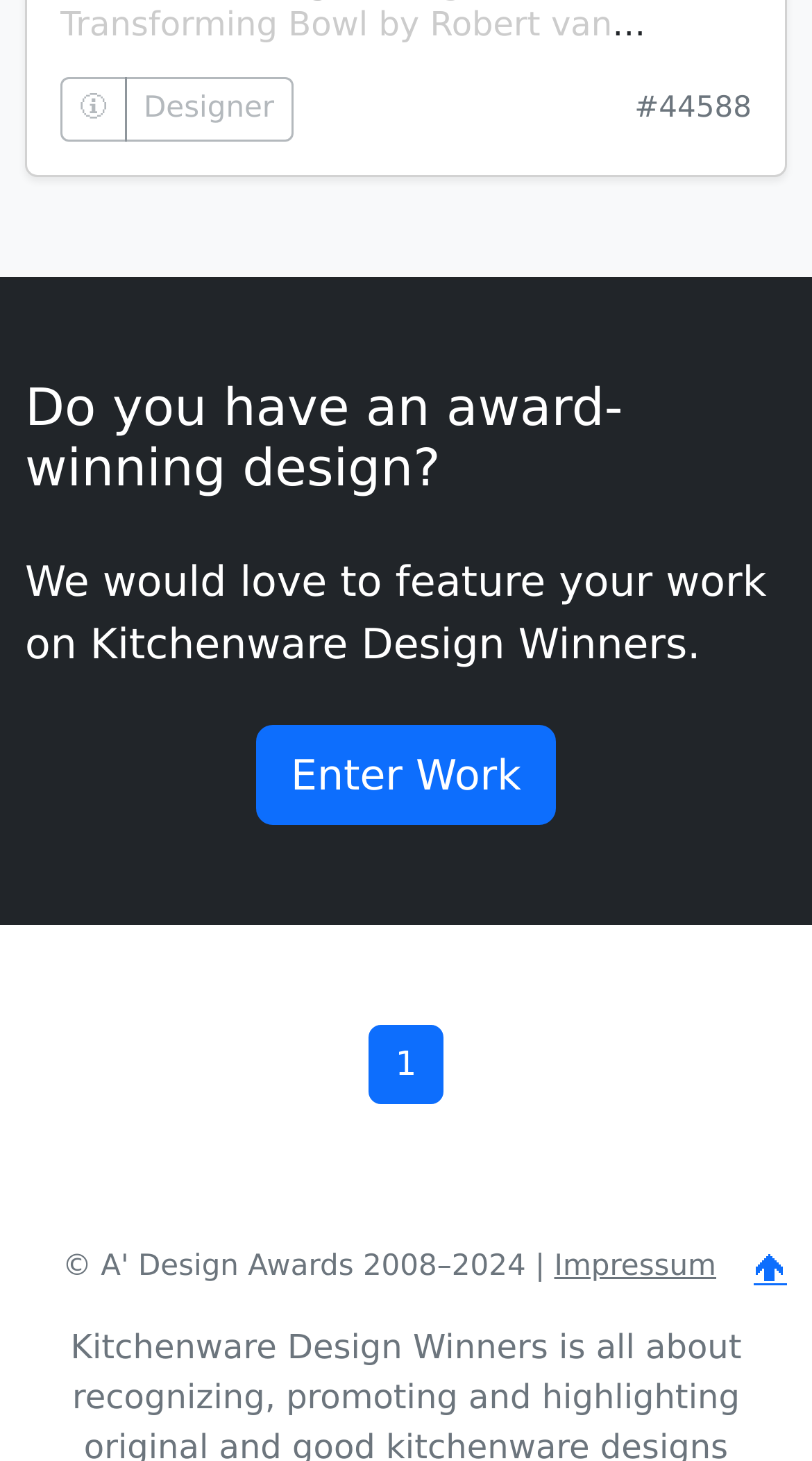What is the color code mentioned on the page?
Based on the visual content, answer with a single word or a brief phrase.

#44588